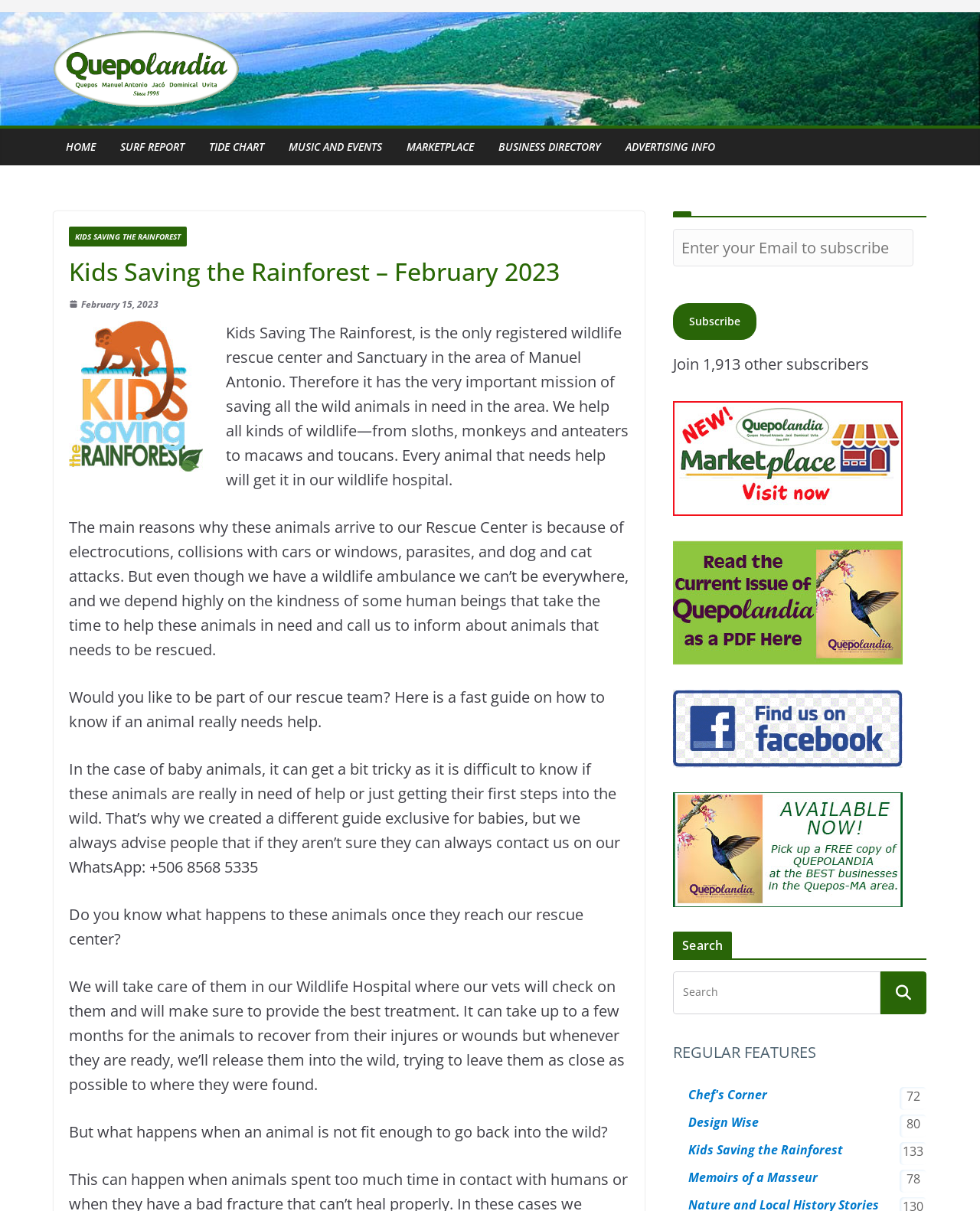Using the webpage screenshot and the element description Music and Events, determine the bounding box coordinates. Specify the coordinates in the format (top-left x, top-left y, bottom-right x, bottom-right y) with values ranging from 0 to 1.

[0.295, 0.113, 0.39, 0.13]